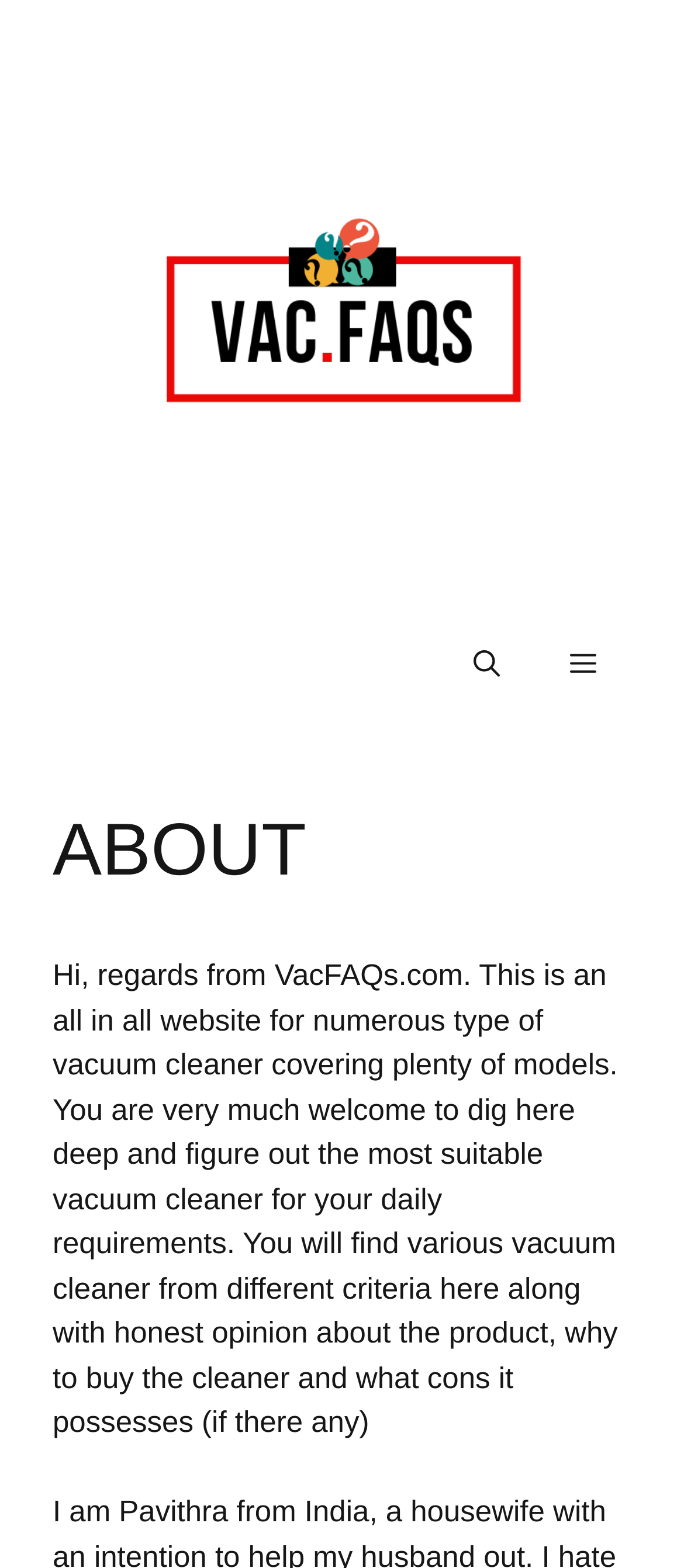Provide a thorough description of the webpage you see.

The webpage is an "About" page, with a prominent banner at the top that spans the entire width of the page. The banner contains a link to the website's homepage, "VacFaqs – Your Vacuum Resource Blog", accompanied by an image with the same name. Below the banner, there is a navigation section with a mobile toggle button, a link to open a search bar, and a menu button that controls the primary menu.

Below the navigation section, there is a header with a large heading that reads "ABOUT". Following the heading, there is a block of static text that welcomes visitors to VacFAQs.com, a website that provides information about various types of vacuum cleaners. The text explains that the website covers numerous models, offers honest opinions about the products, and provides guidance on selecting the most suitable vacuum cleaner for daily needs. This text block takes up a significant portion of the page, stretching from the left edge to about three-quarters of the way across the page.